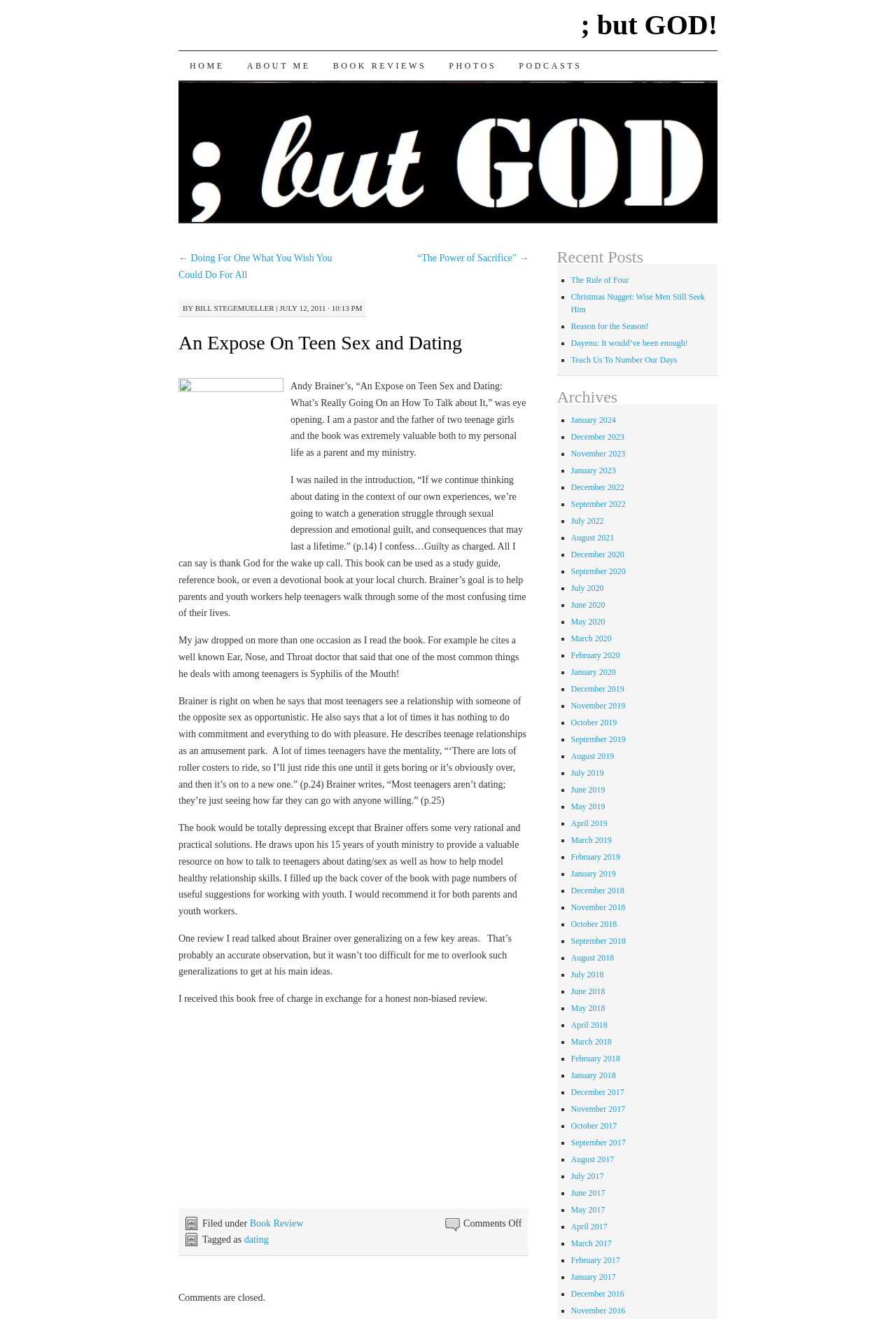Respond to the question below with a single word or phrase:
What is the category of the post?

Book Review